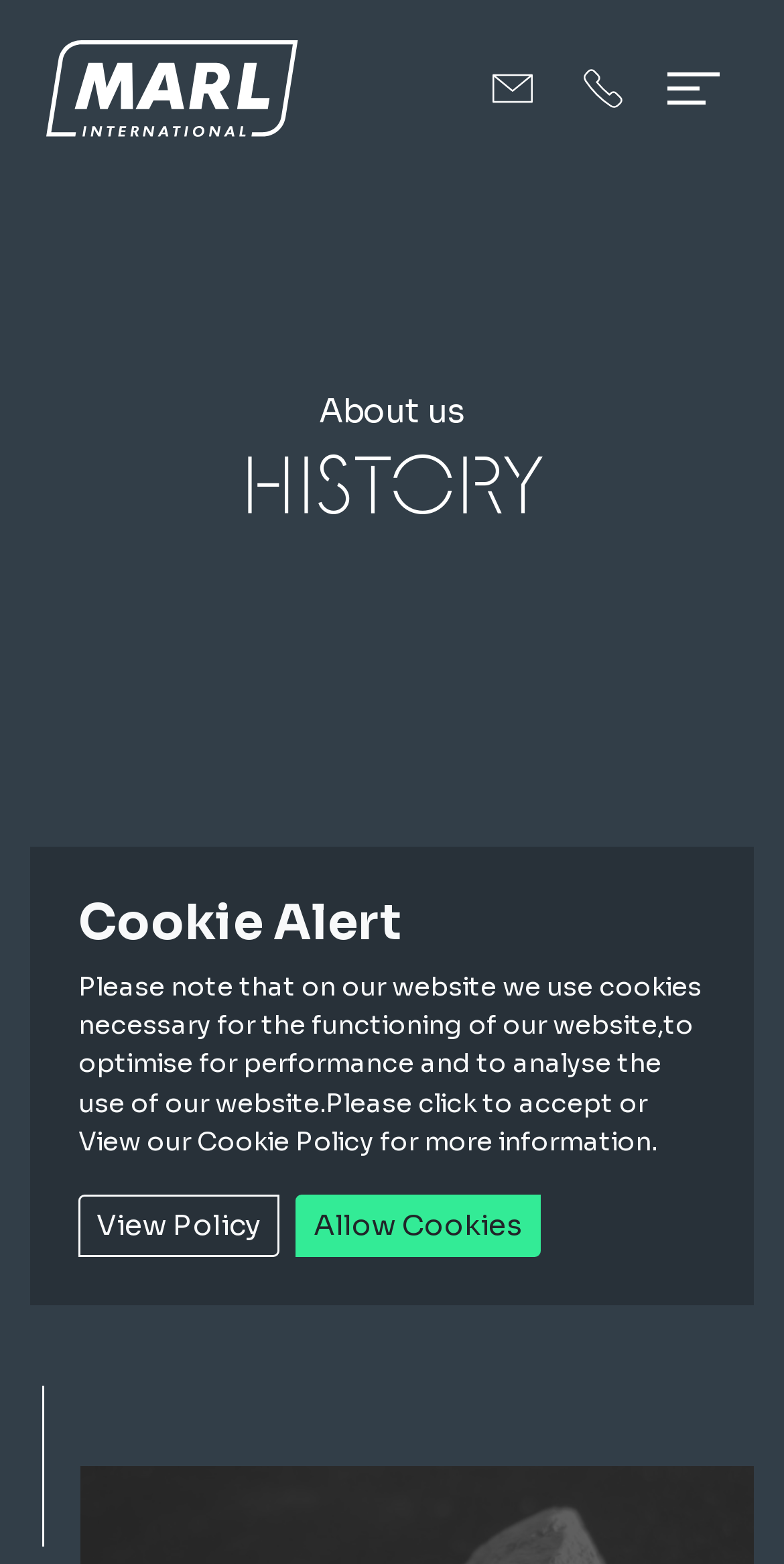Can you look at the image and give a comprehensive answer to the question:
What is the theme of the webpage?

The webpage contains a heading 'History' and a static text element that provides information about the company's history. The presence of these elements suggests that the theme of the webpage is related to the company's history.